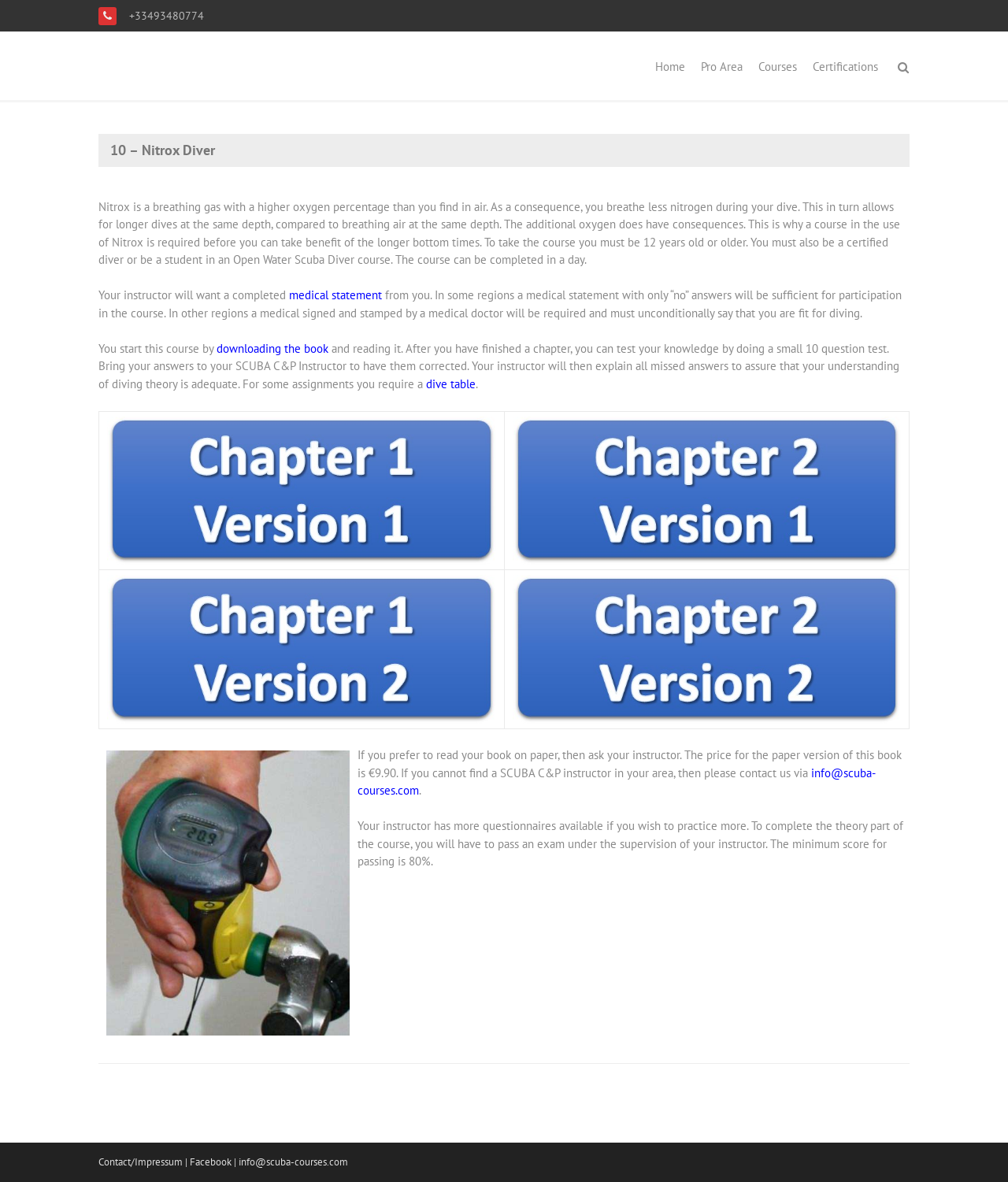Find the bounding box coordinates of the clickable region needed to perform the following instruction: "Click on dive table". The coordinates should be provided as four float numbers between 0 and 1, i.e., [left, top, right, bottom].

[0.423, 0.318, 0.472, 0.331]